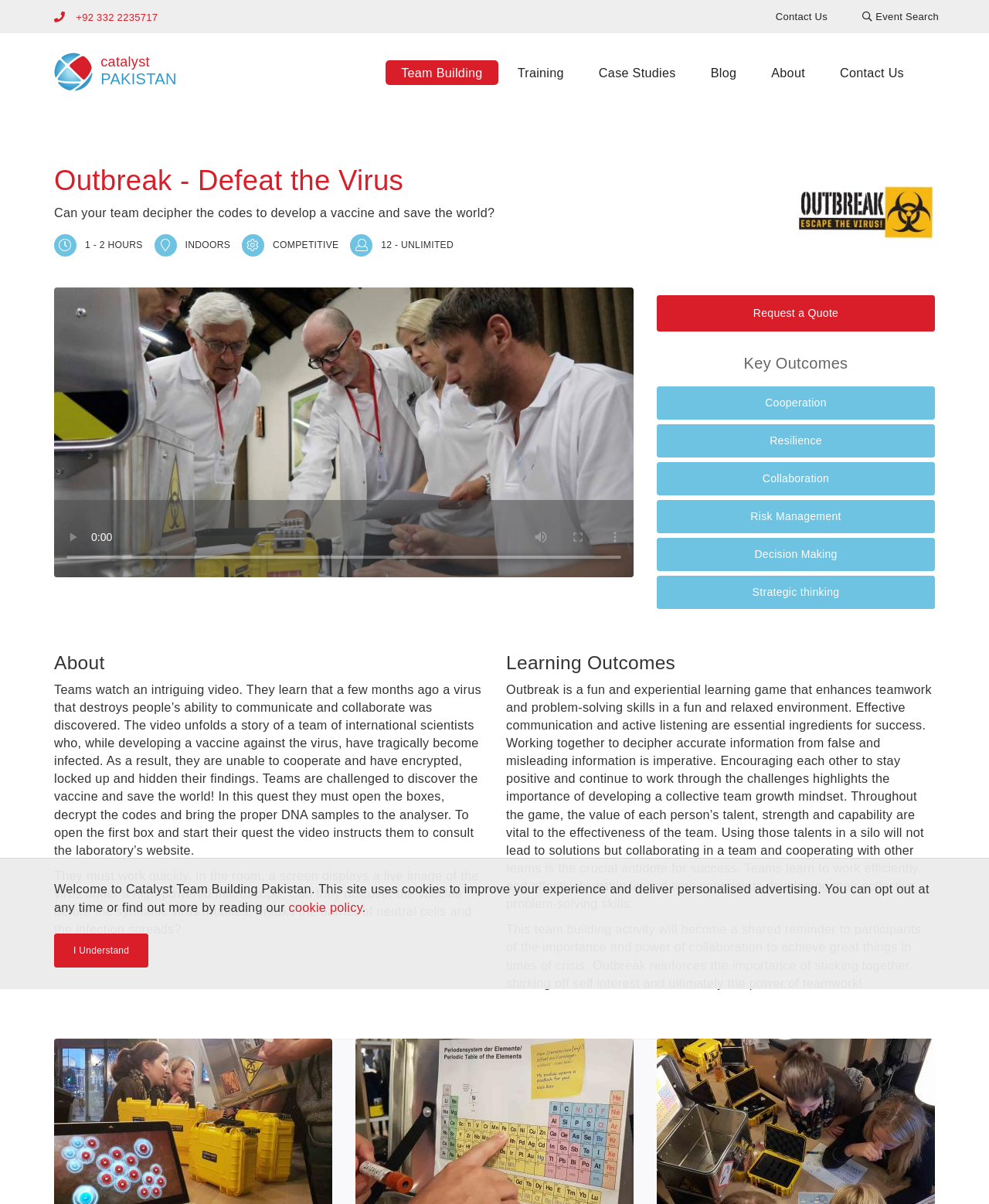Please mark the bounding box coordinates of the area that should be clicked to carry out the instruction: "Click the 'Request a Quote' button".

[0.664, 0.245, 0.945, 0.275]